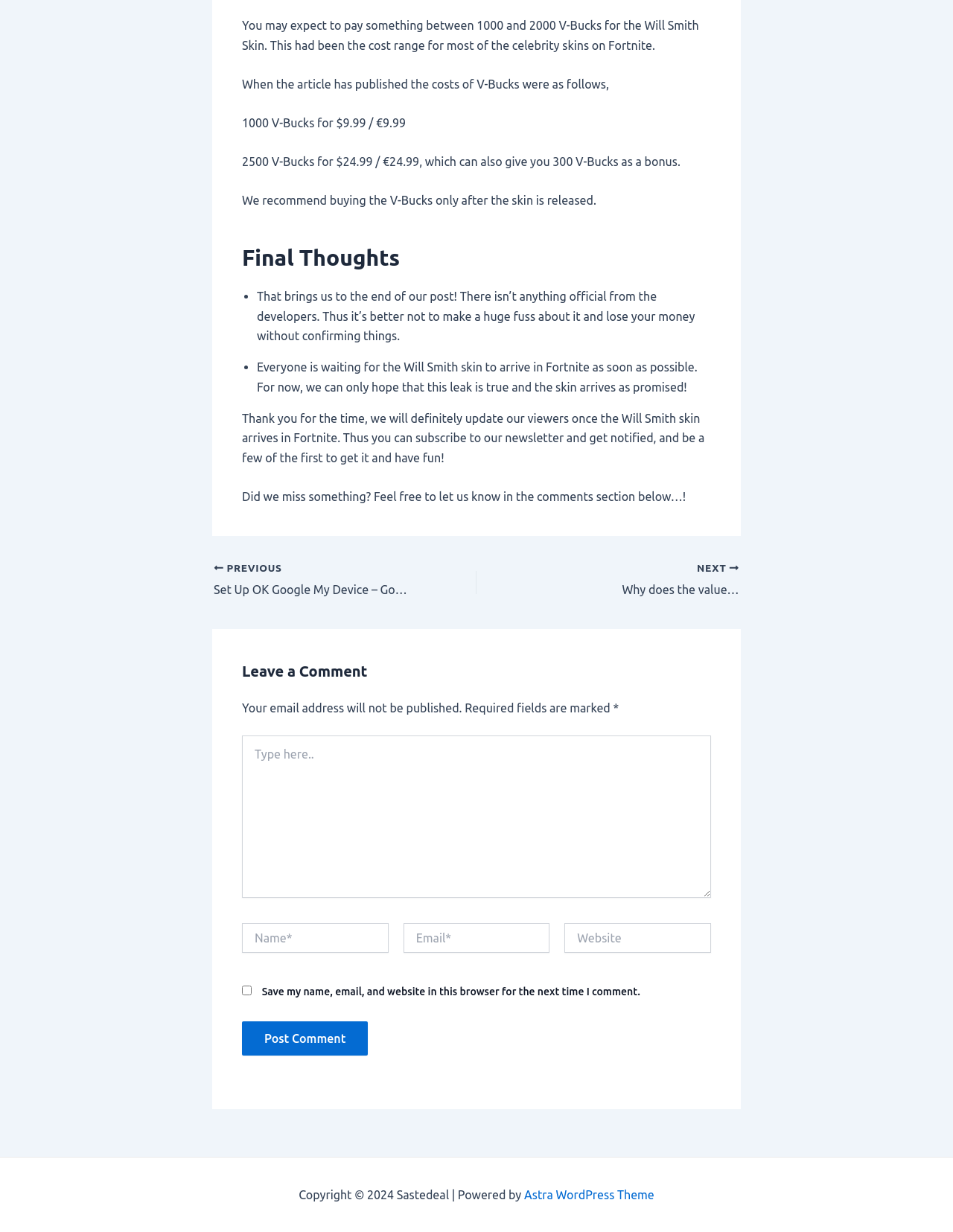Locate the bounding box coordinates of the clickable area needed to fulfill the instruction: "Click the 'Astra WordPress Theme' link".

[0.55, 0.964, 0.687, 0.975]